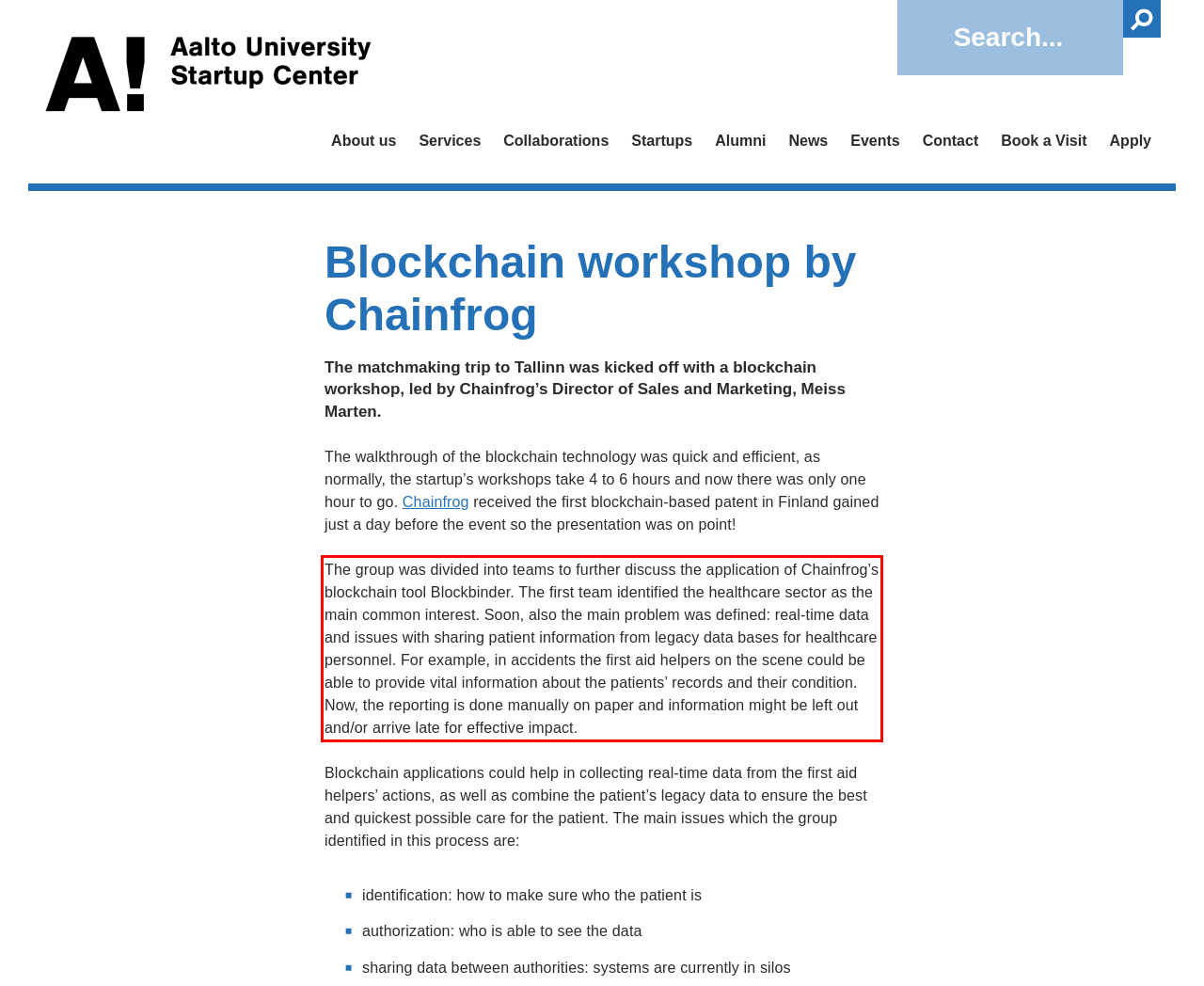You are provided with a screenshot of a webpage that includes a red bounding box. Extract and generate the text content found within the red bounding box.

The group was divided into teams to further discuss the application of Chainfrog’s blockchain tool Blockbinder. The first team identified the healthcare sector as the main common interest. Soon, also the main problem was defined: real-time data and issues with sharing patient information from legacy data bases for healthcare personnel. For example, in accidents the first aid helpers on the scene could be able to provide vital information about the patients’ records and their condition. Now, the reporting is done manually on paper and information might be left out and/or arrive late for effective impact.